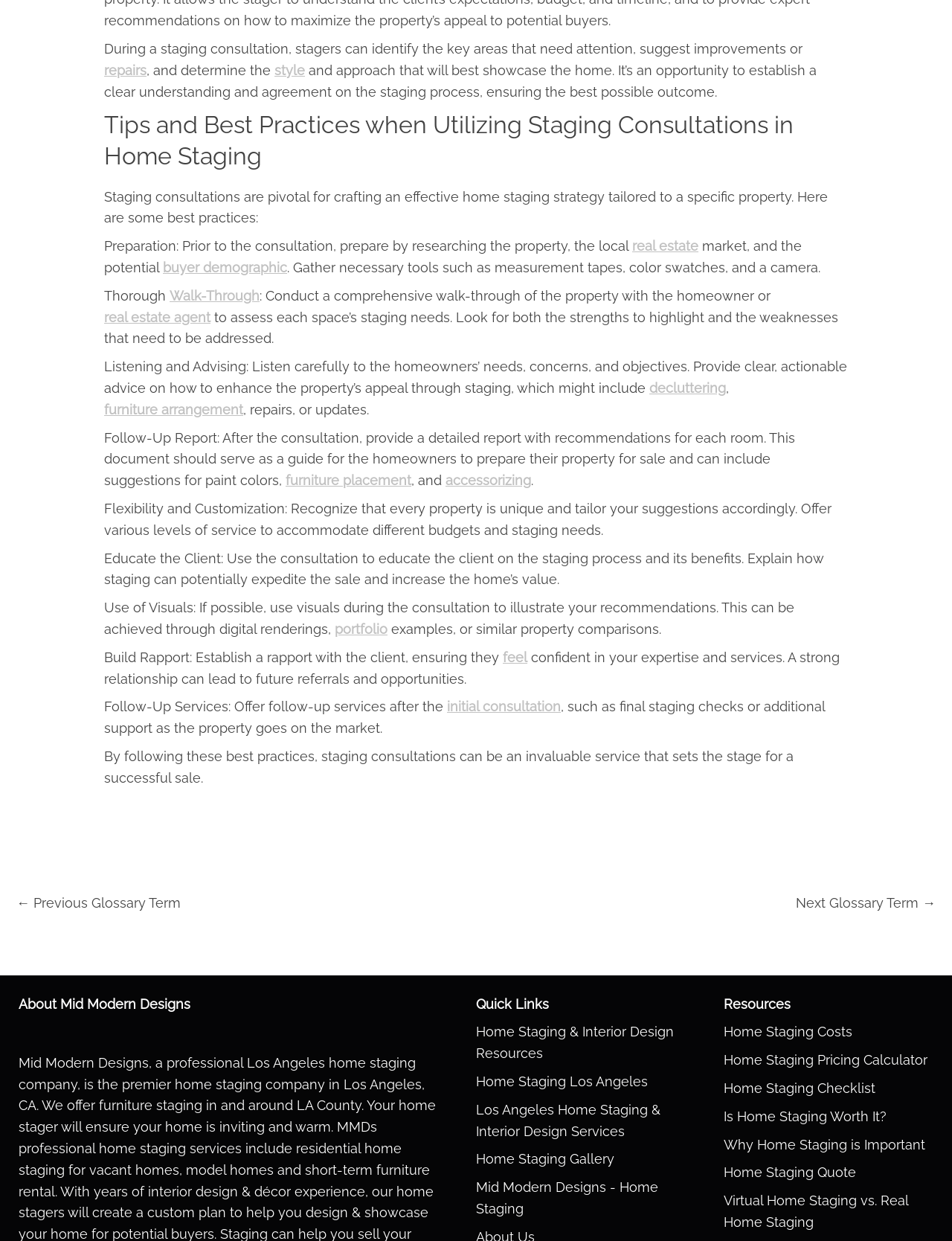Respond with a single word or phrase:
What is the benefit of using visuals during a consultation?

Illustrate recommendations